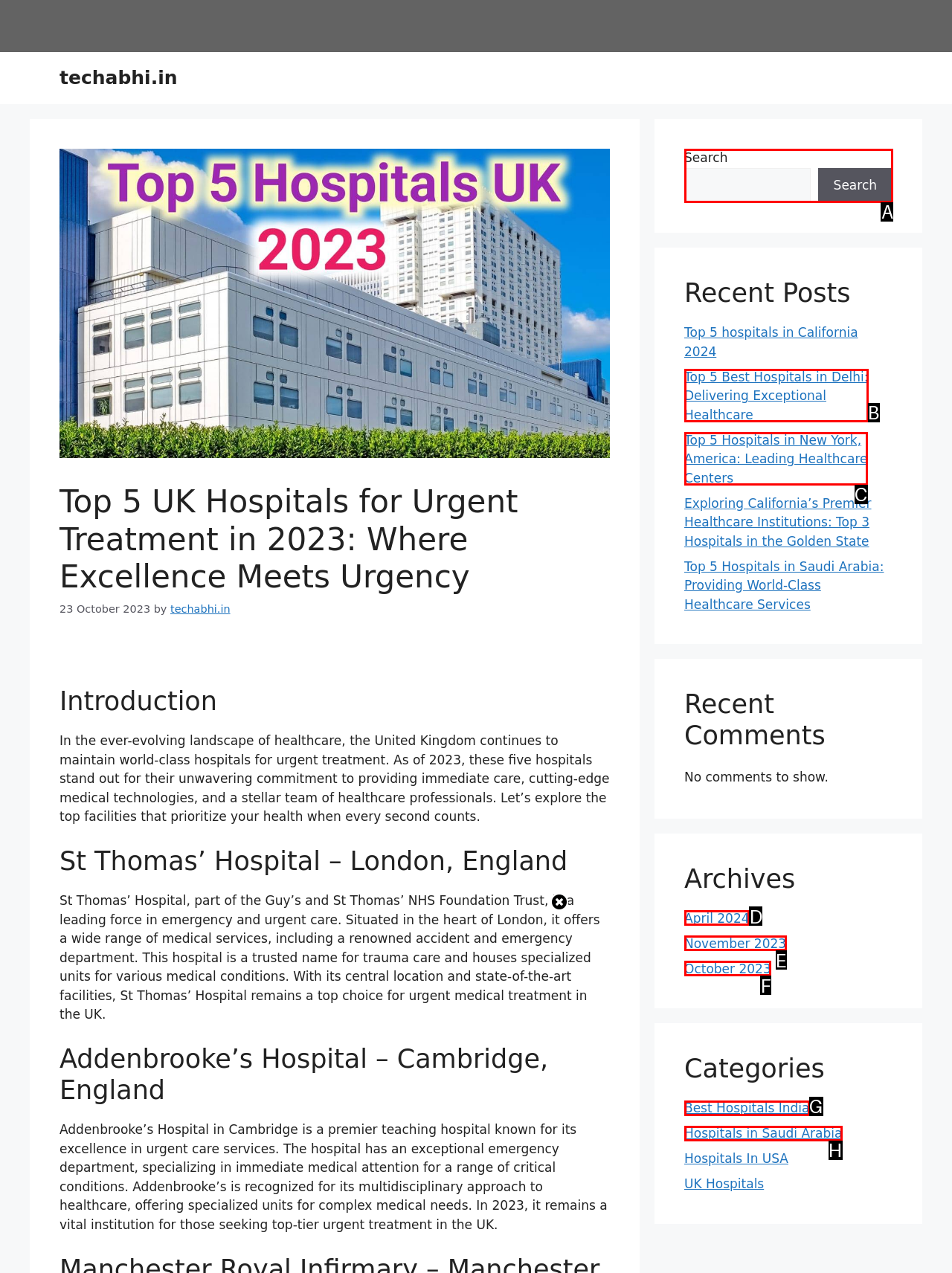Identify the correct choice to execute this task: Search for a topic
Respond with the letter corresponding to the right option from the available choices.

A